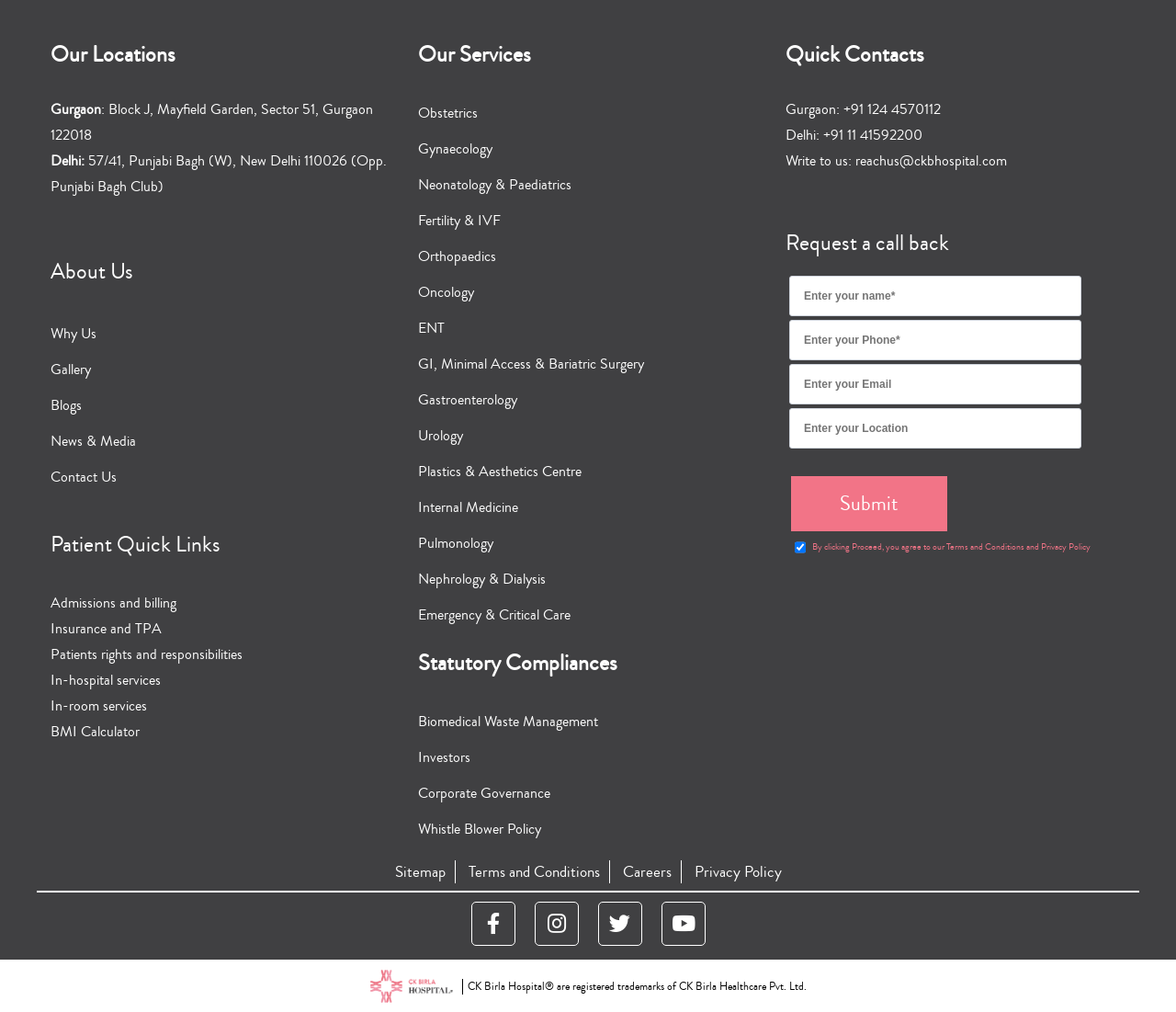Respond with a single word or short phrase to the following question: 
What are the locations of CK Birla Hospital?

Gurgaon, Delhi